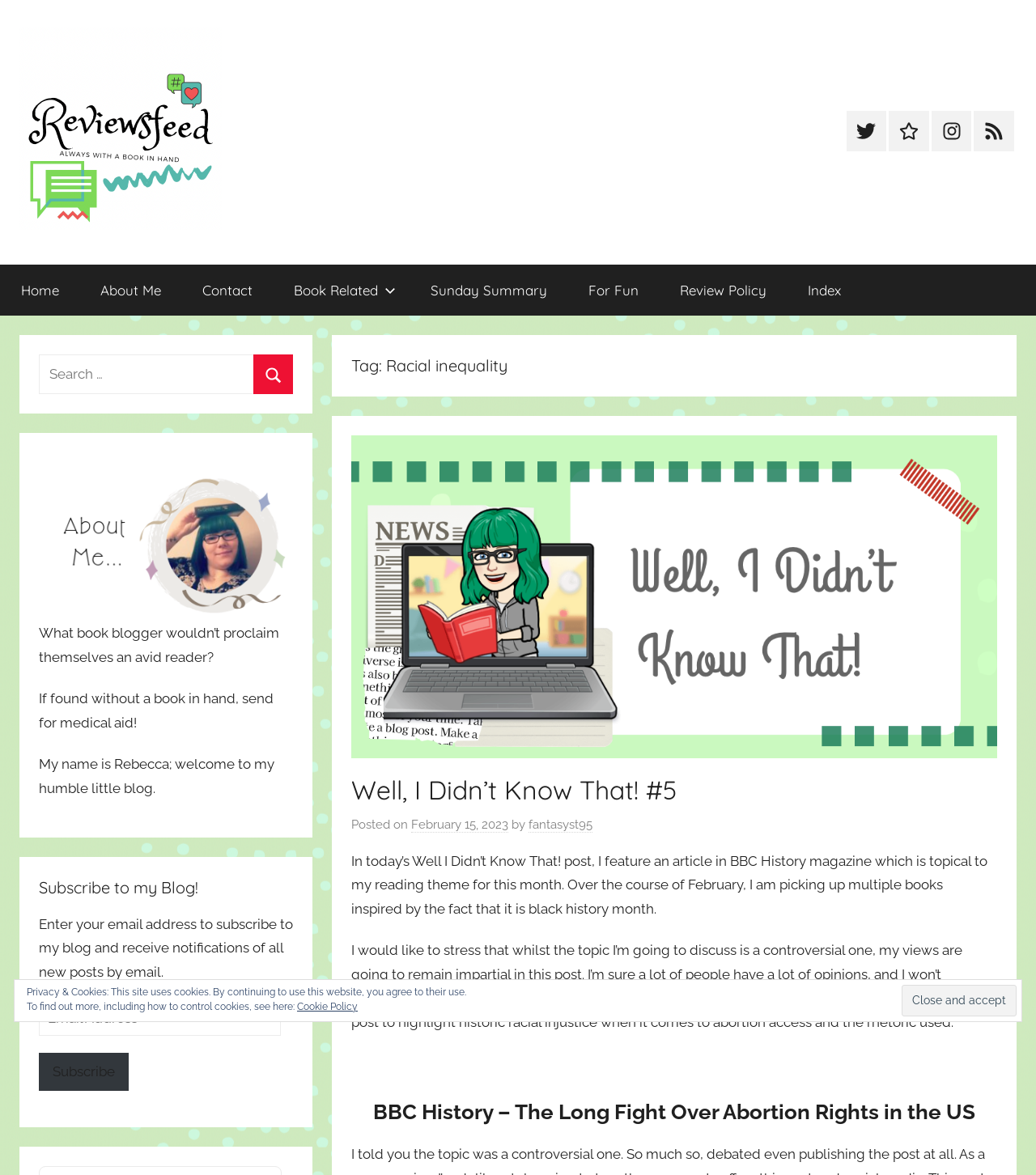What is the blogger's reading theme for February?
Use the image to give a comprehensive and detailed response to the question.

The blogger mentions that they are picking up multiple books inspired by the fact that it is black history month, indicating that their reading theme for February is related to black history month.